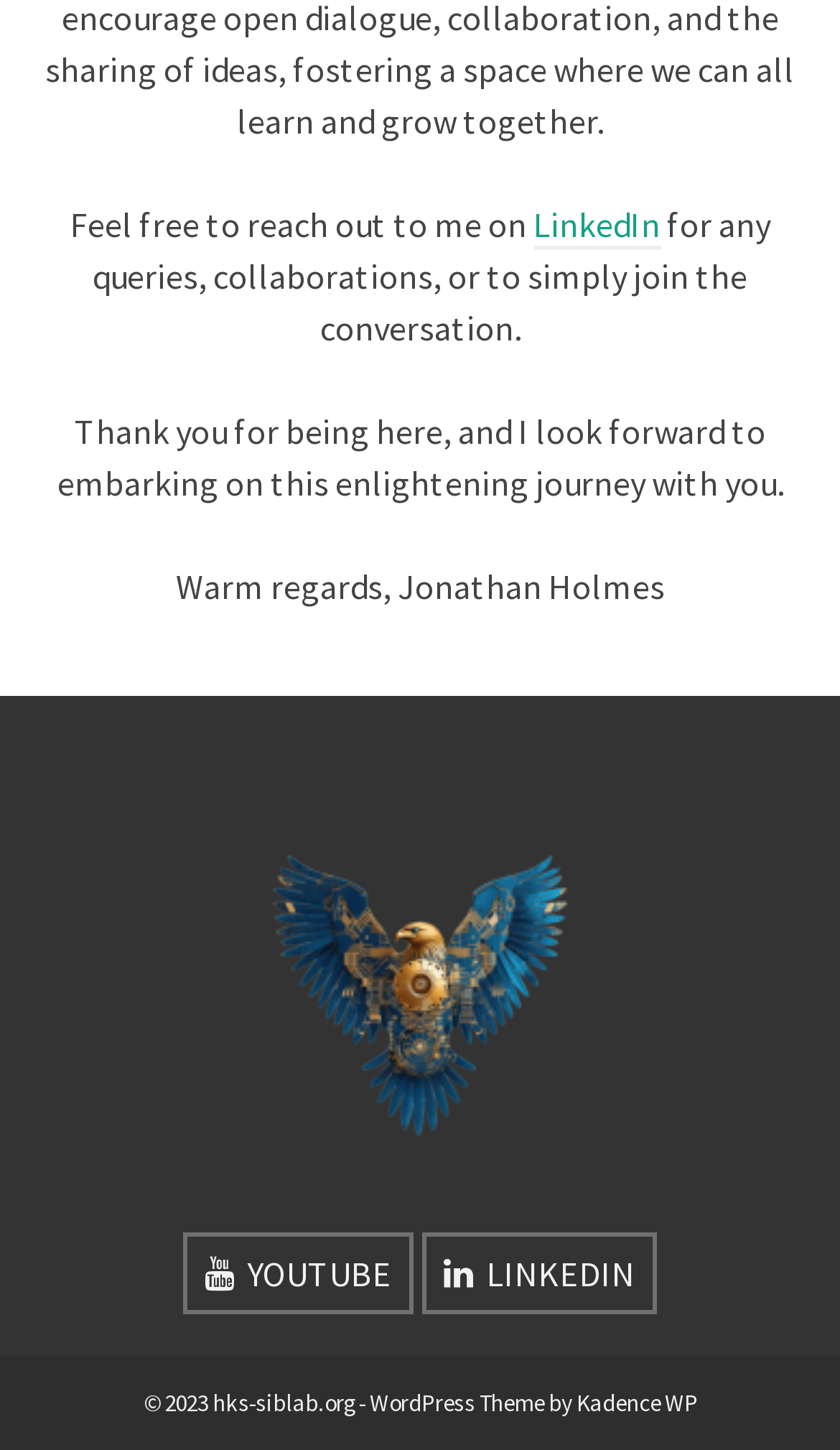With reference to the image, please provide a detailed answer to the following question: What is the author's name?

The author's name is mentioned in the StaticText element with ID 277, which contains the text 'Warm regards, Jonathan Holmes'.